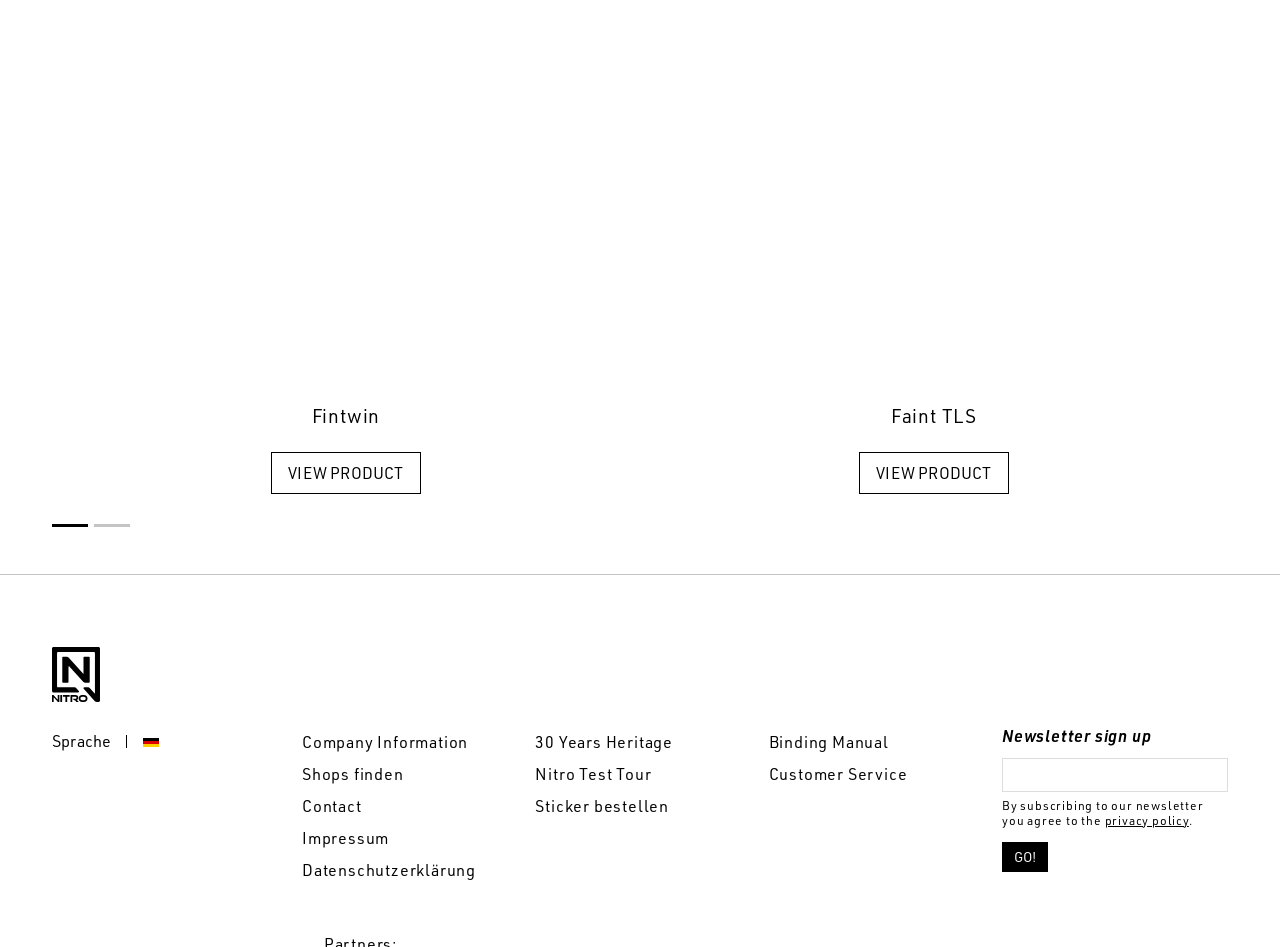Please determine the bounding box coordinates of the element's region to click for the following instruction: "Select language".

[0.044, 0.802, 0.194, 0.838]